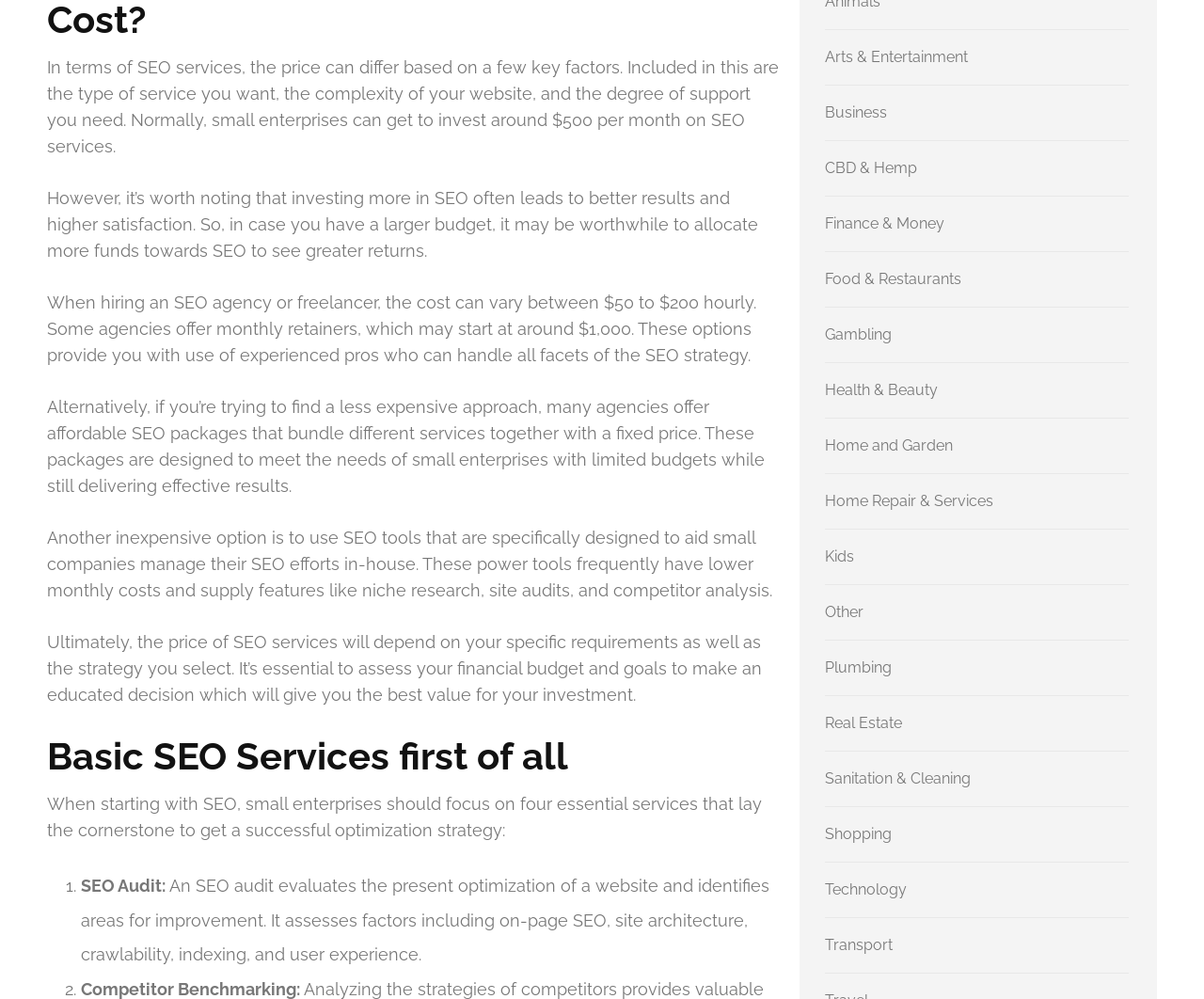Please identify the bounding box coordinates of the element I need to click to follow this instruction: "Click on 'Business'".

[0.685, 0.104, 0.737, 0.122]